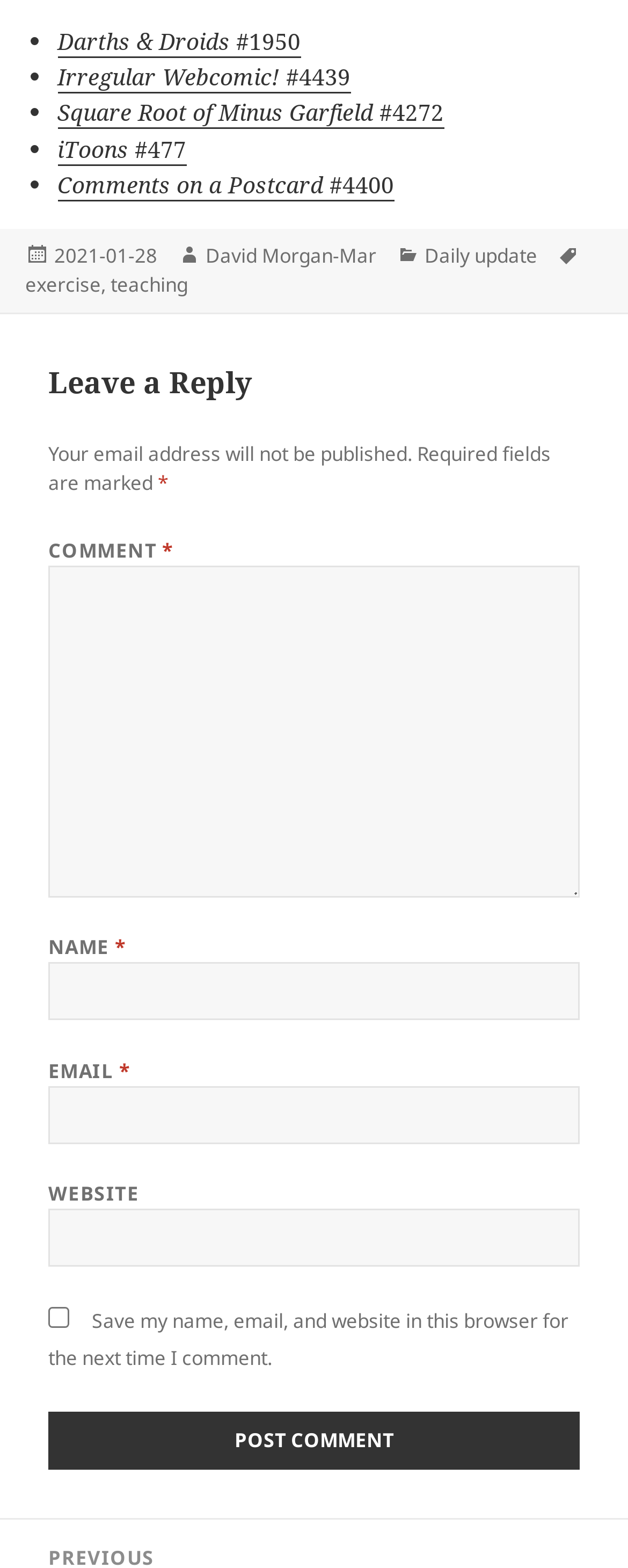Determine the bounding box coordinates in the format (top-left x, top-left y, bottom-right x, bottom-right y). Ensure all values are floating point numbers between 0 and 1. Identify the bounding box of the UI element described by: celeste@employerbrandingafrica.com

None